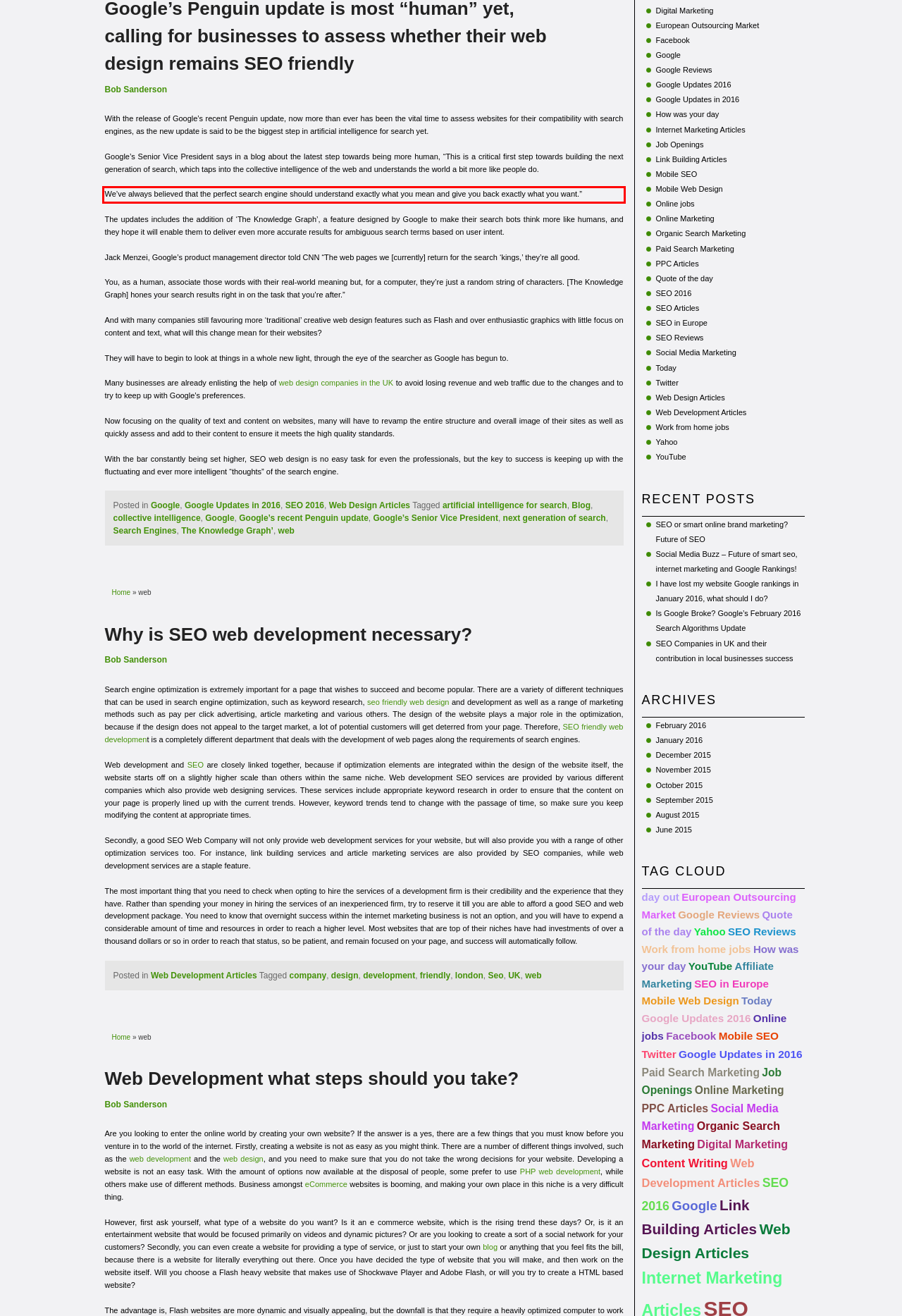There is a UI element on the webpage screenshot marked by a red bounding box. Extract and generate the text content from within this red box.

We’ve always believed that the perfect search engine should understand exactly what you mean and give you back exactly what you want.”